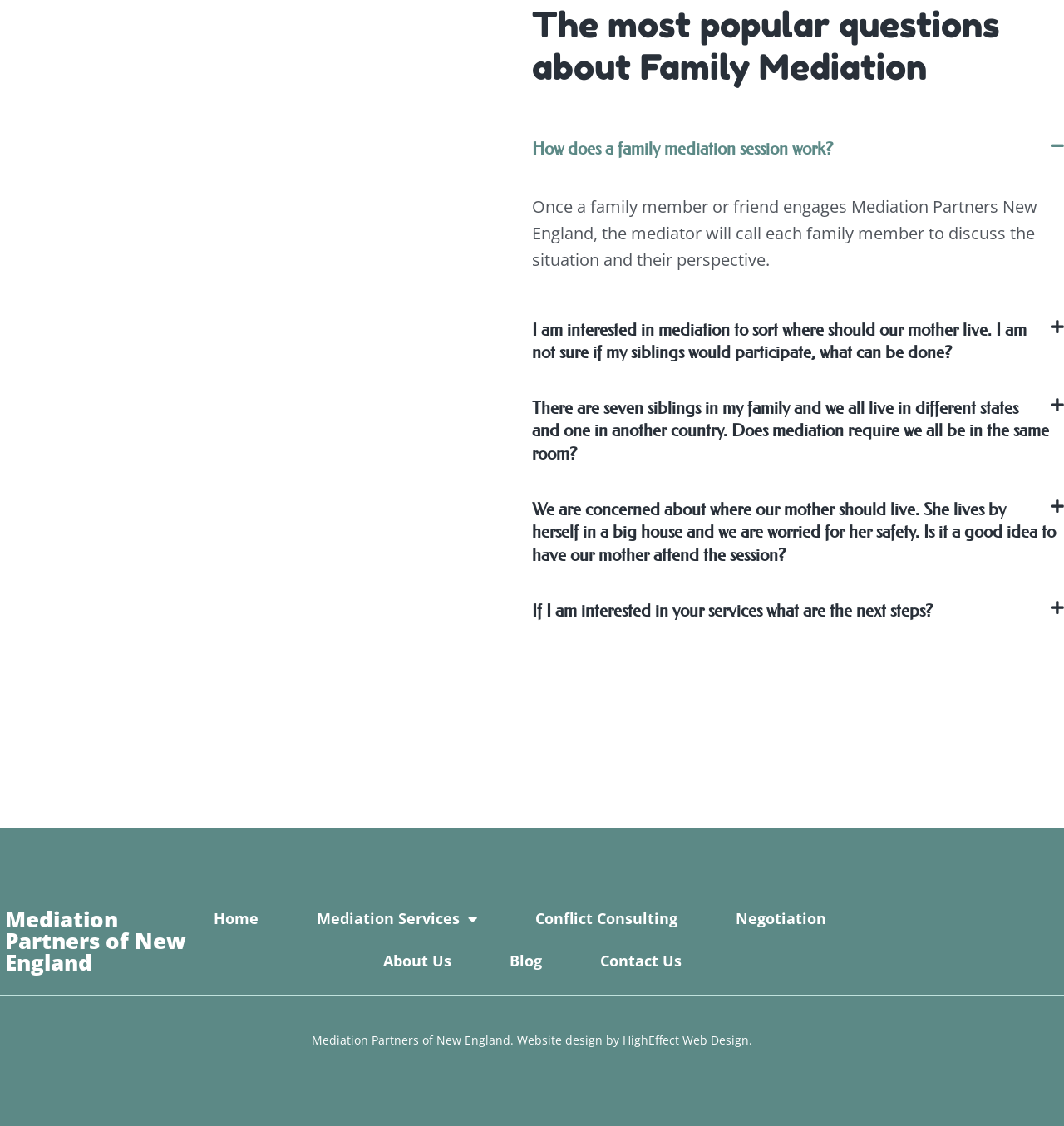Could you determine the bounding box coordinates of the clickable element to complete the instruction: "Click the 'Subscribe here' link"? Provide the coordinates as four float numbers between 0 and 1, i.e., [left, top, right, bottom].

None